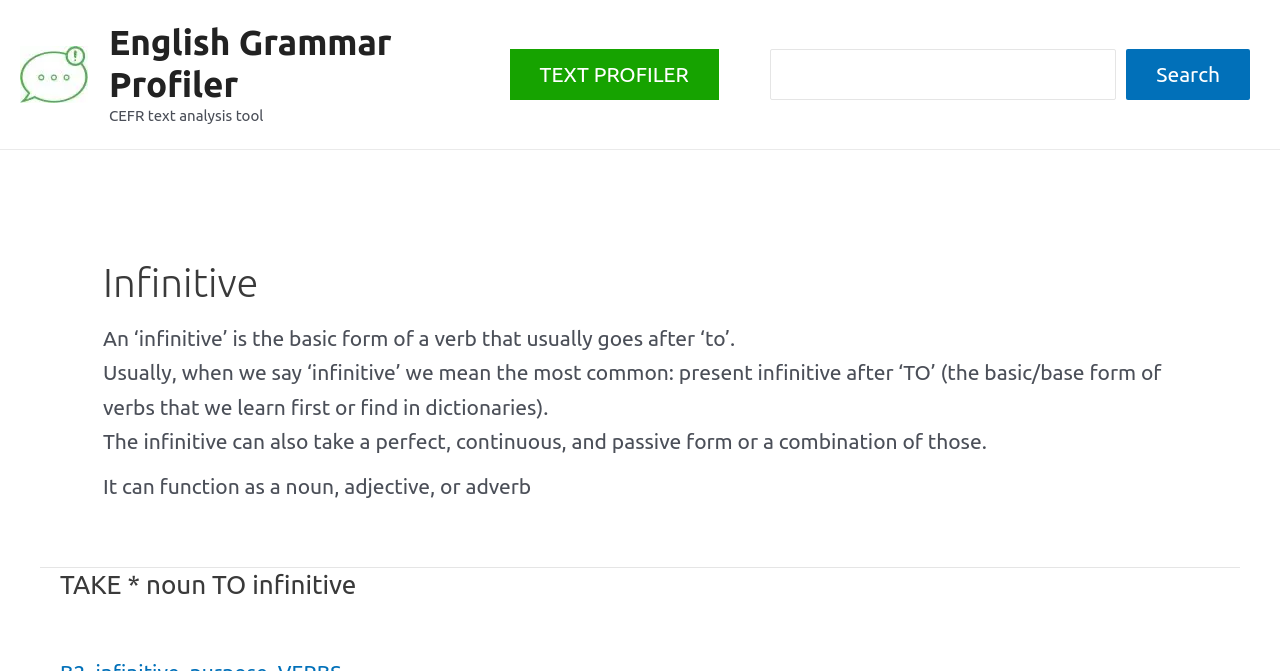Extract the bounding box coordinates for the UI element described as: "TAKE * noun TO infinitive".

[0.047, 0.849, 0.278, 0.892]